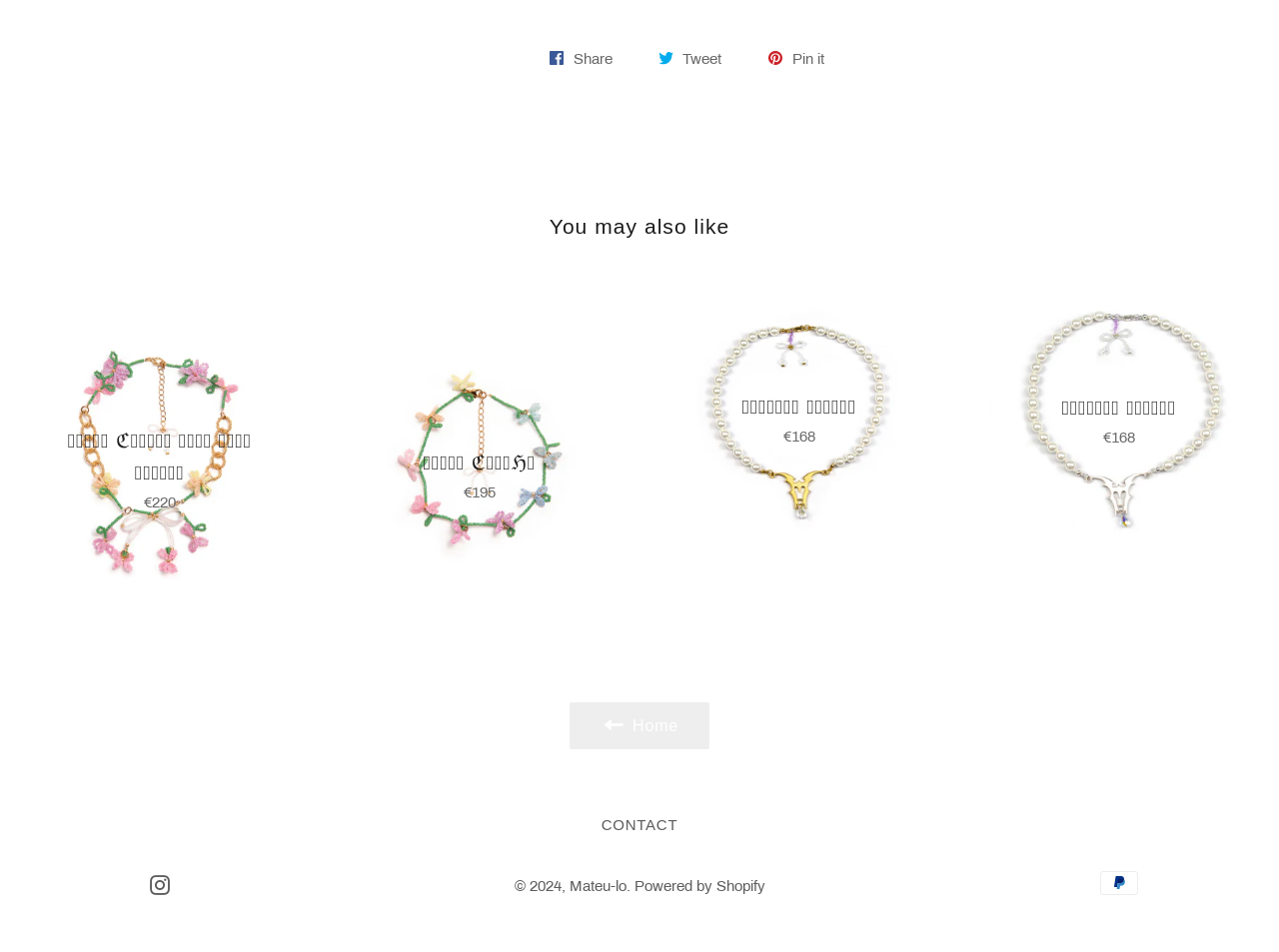What is the price of the first product?
From the details in the image, provide a complete and detailed answer to the question.

The first product is '𝕭𝖔𝖜𝕳𝖟 ℭ𝔥𝔞𝔦𝔫𝔷 𝔊𝔬𝔩𝔡 𝔚𝔞𝔯𝔪 𝔓𝔞𝔰𝔱𝔢𝔩' and its price is mentioned as 'Regular price €220'.